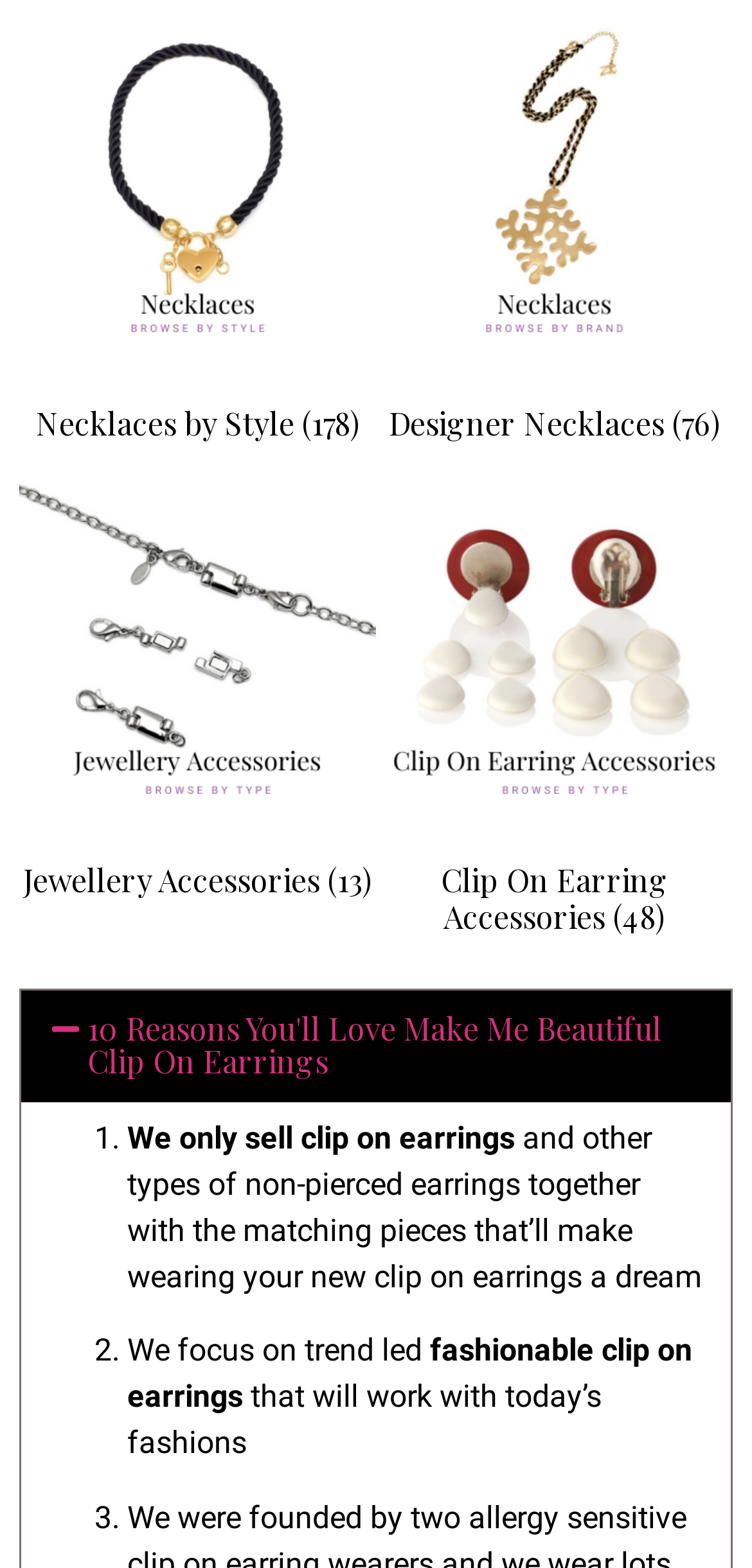With reference to the image, please provide a detailed answer to the following question: What is the benefit of buying clip on earrings from this company?

The webpage states that the company sells clip on earrings 'together with the matching pieces that’ll make wearing your new clip on earrings a dream' which suggests that the benefit of buying from this company is getting matching pieces.